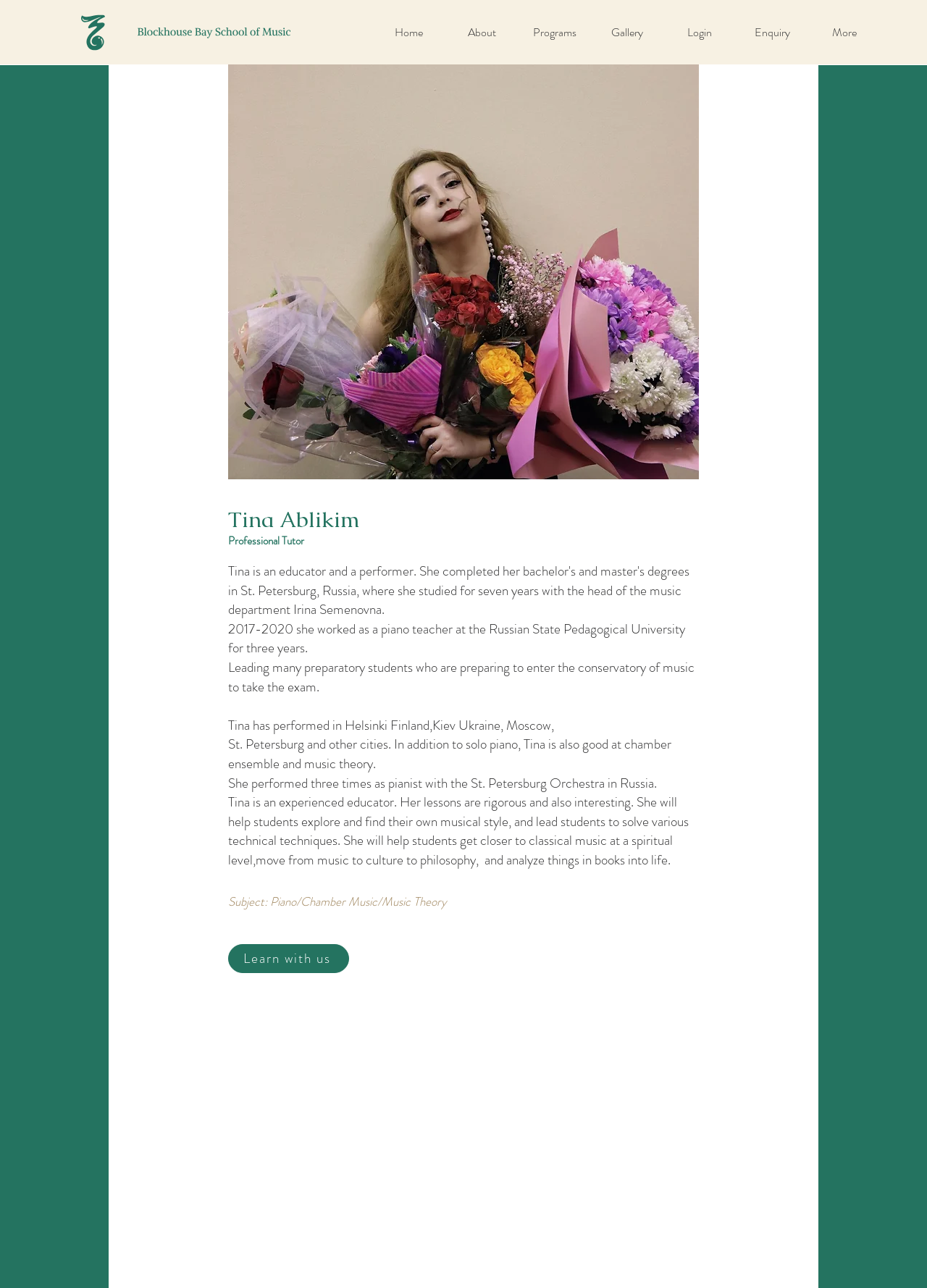Determine the bounding box coordinates for the HTML element described here: "Learn with us".

[0.246, 0.733, 0.377, 0.755]